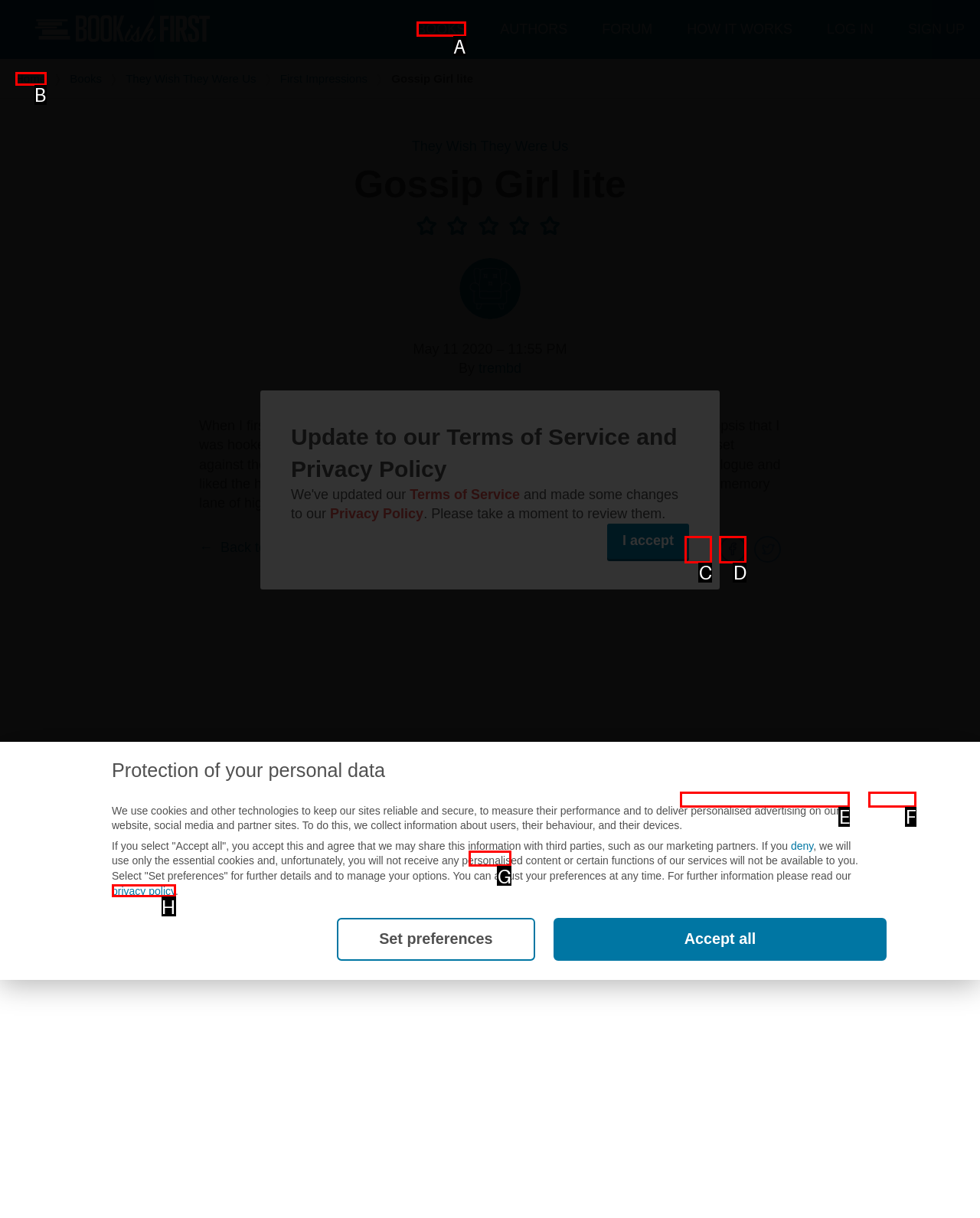Tell me which letter I should select to achieve the following goal: Click the 'BOOKS' link
Answer with the corresponding letter from the provided options directly.

A